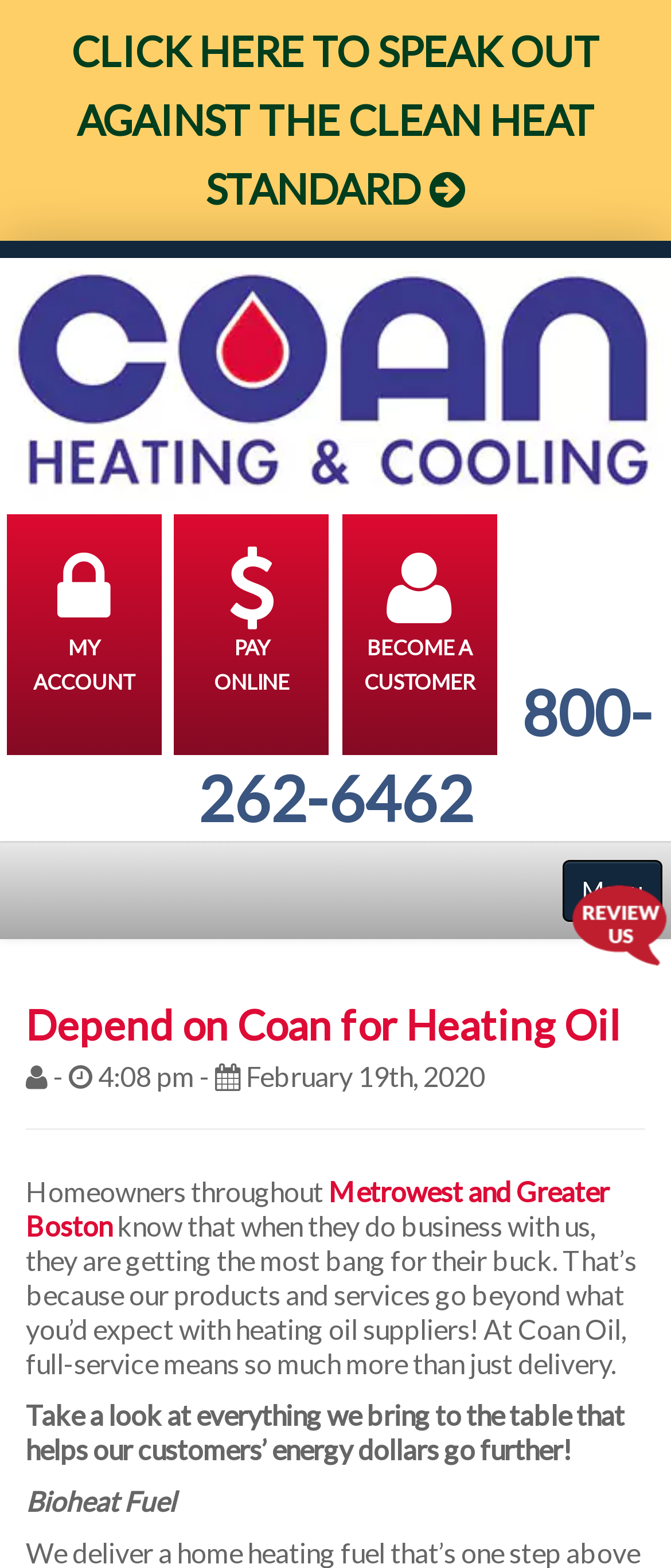What type of fuel is mentioned?
Look at the screenshot and give a one-word or phrase answer.

Bioheat Fuel